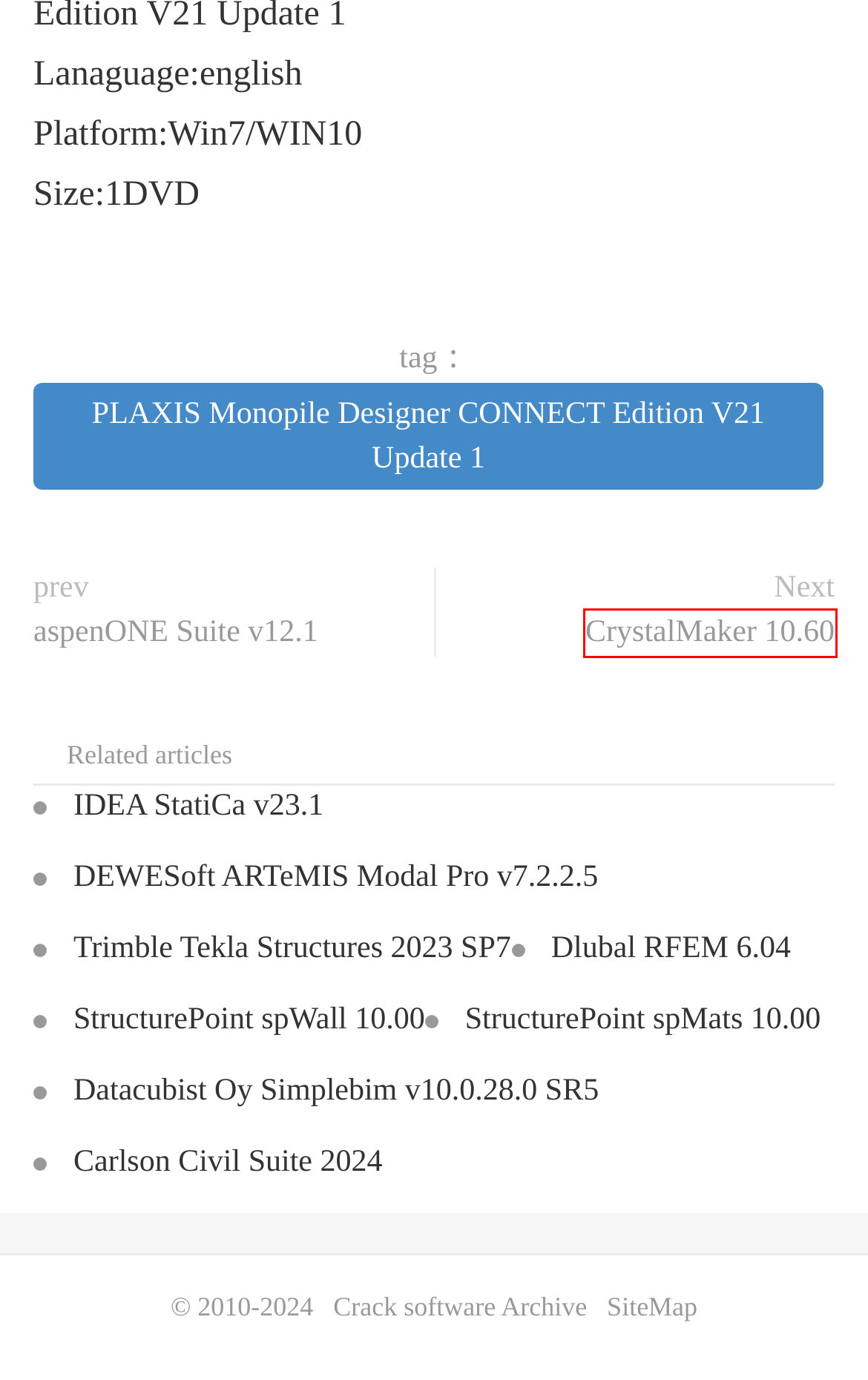Analyze the screenshot of a webpage featuring a red rectangle around an element. Pick the description that best fits the new webpage after interacting with the element inside the red bounding box. Here are the candidates:
A. Carlson Civil Suite 2024-Crack software Archive
B. DEWESoft ARTeMIS Modal Pro v7.2.2.5-Crack software Archive
C. CrystalMaker 10.60-Crack software Archive
D. Dlubal RFEM 6.04-Crack software Archive
E. Datacubist Oy Simplebim v10.0.28.0 SR5-Crack software Archive
F. IDEA StatiCa v23.1-Crack software Archive
G. StructurePoint spMats 10.00-Crack software Archive
H. Trimble Tekla Structures 2023 SP7-Crack software Archive

C